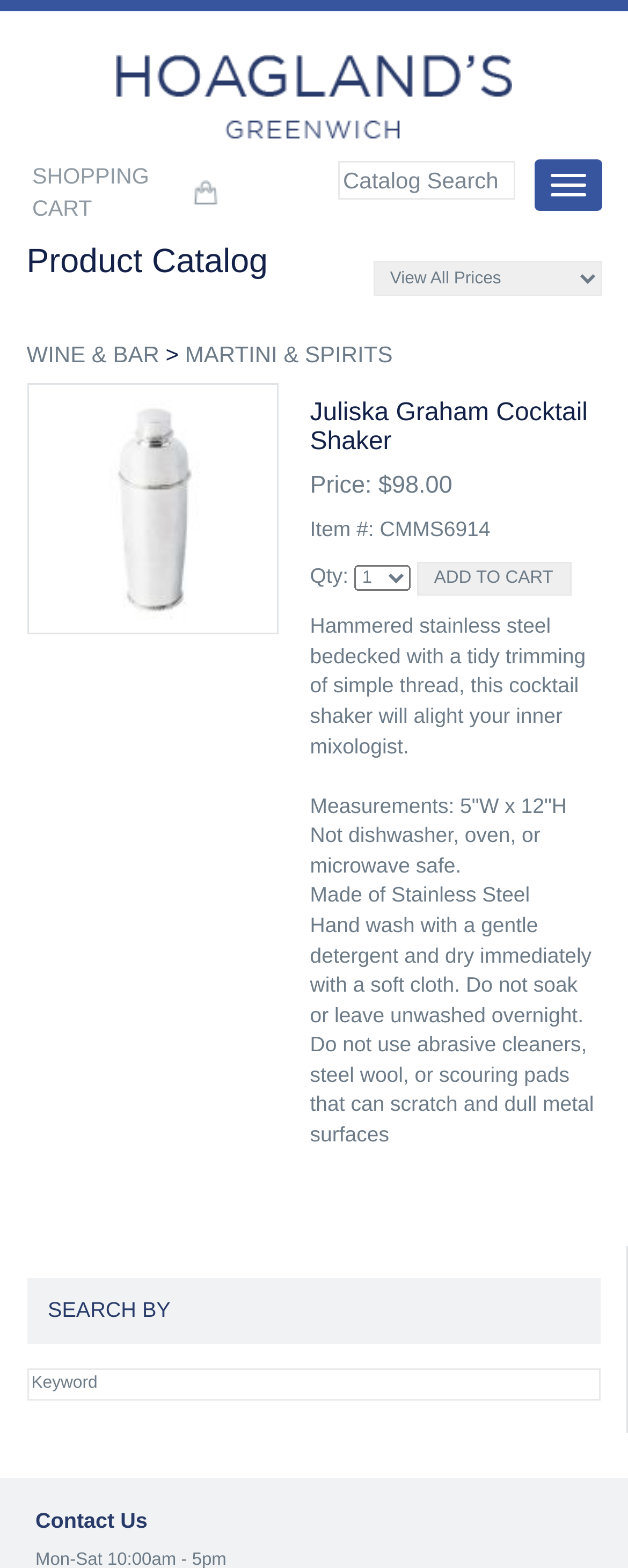Locate the bounding box coordinates of the UI element described by: "Shopping Cart". The bounding box coordinates should consist of four float numbers between 0 and 1, i.e., [left, top, right, bottom].

[0.051, 0.105, 0.237, 0.14]